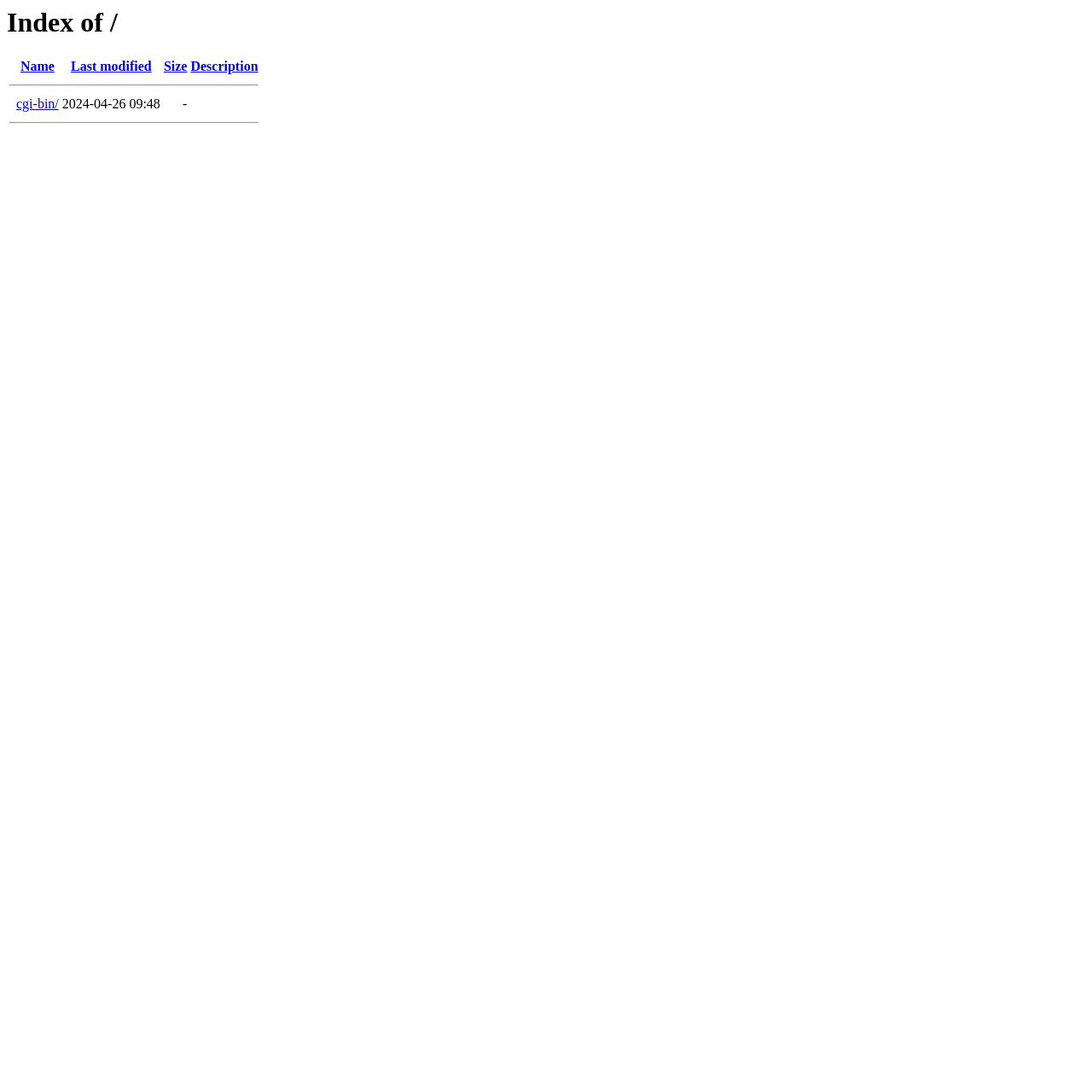What is the size of the first item?
By examining the image, provide a one-word or phrase answer.

-